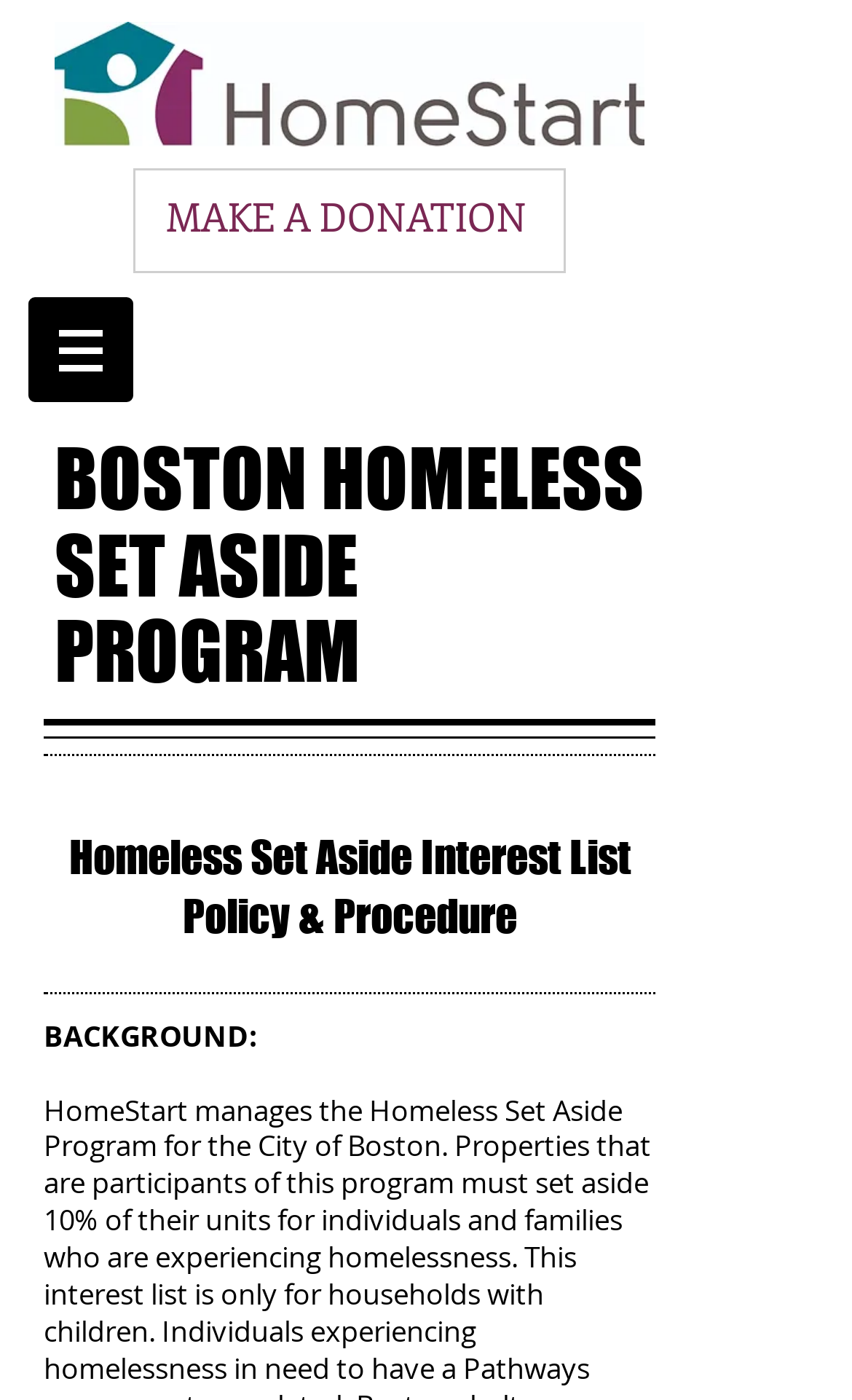What is the function of the button with a popup menu?
Based on the image, provide a one-word or brief-phrase response.

Site navigation